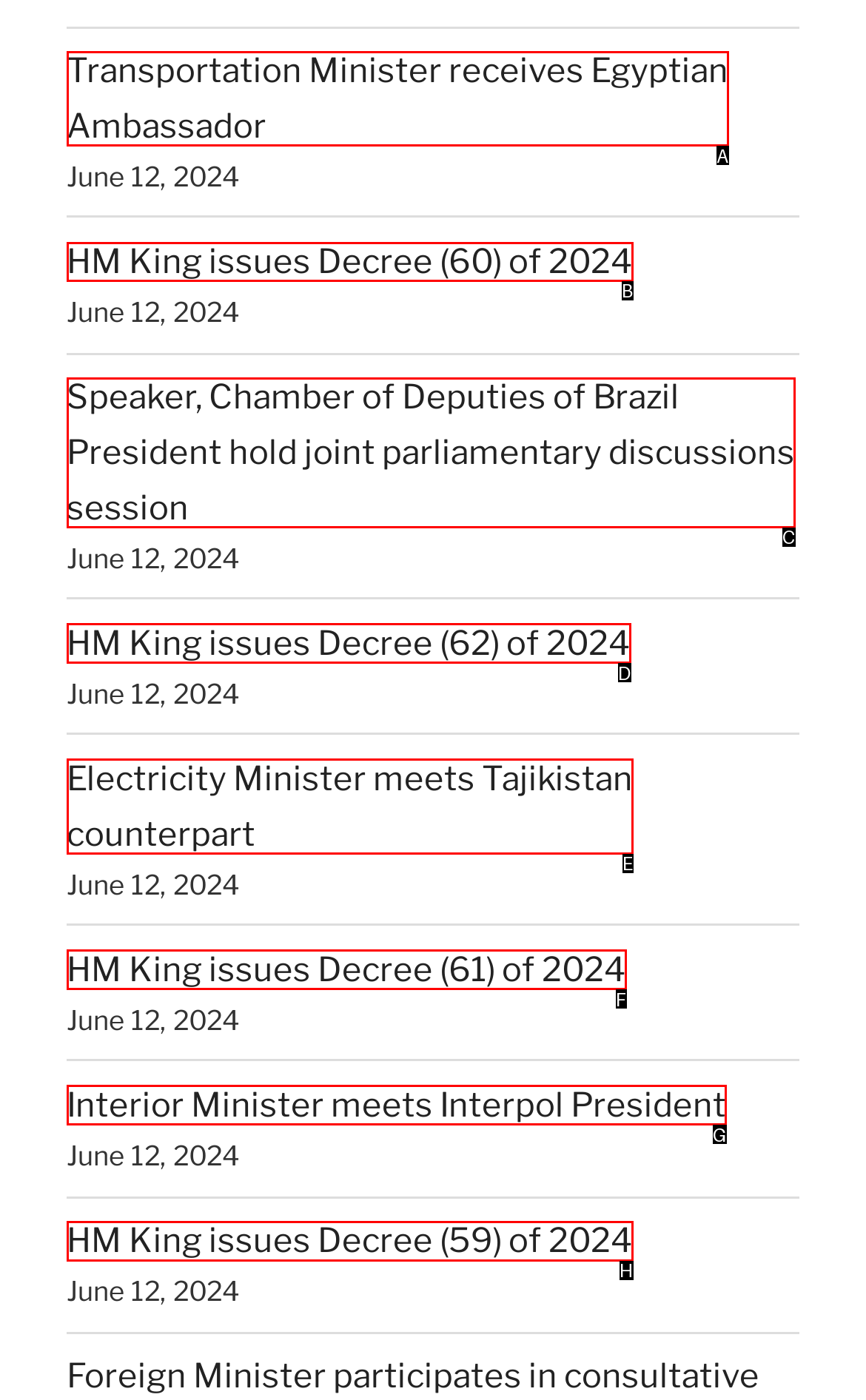Identify the correct letter of the UI element to click for this task: View HM King issues Decree (60) of 2024
Respond with the letter from the listed options.

B